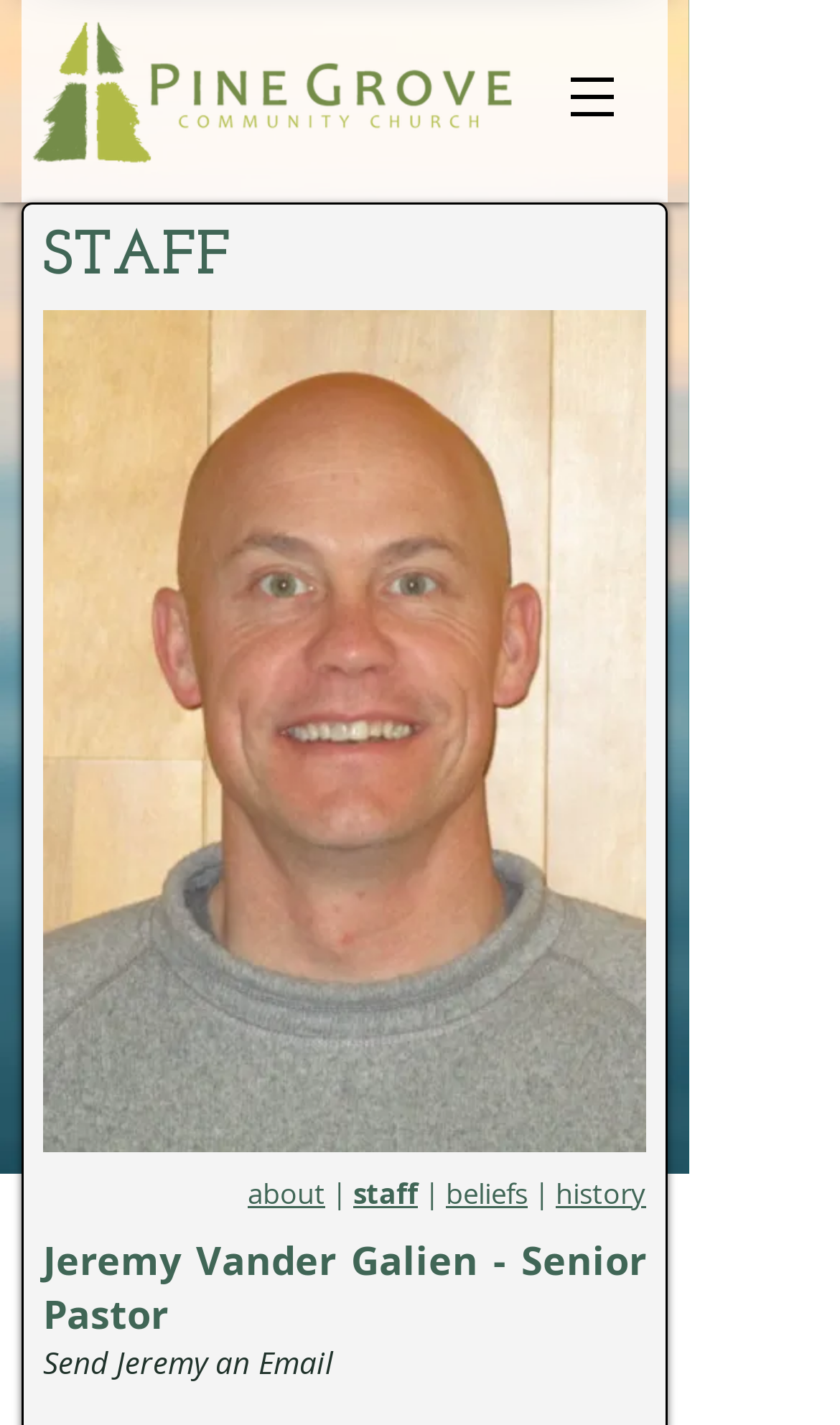Please give a short response to the question using one word or a phrase:
How many navigation links are there?

5